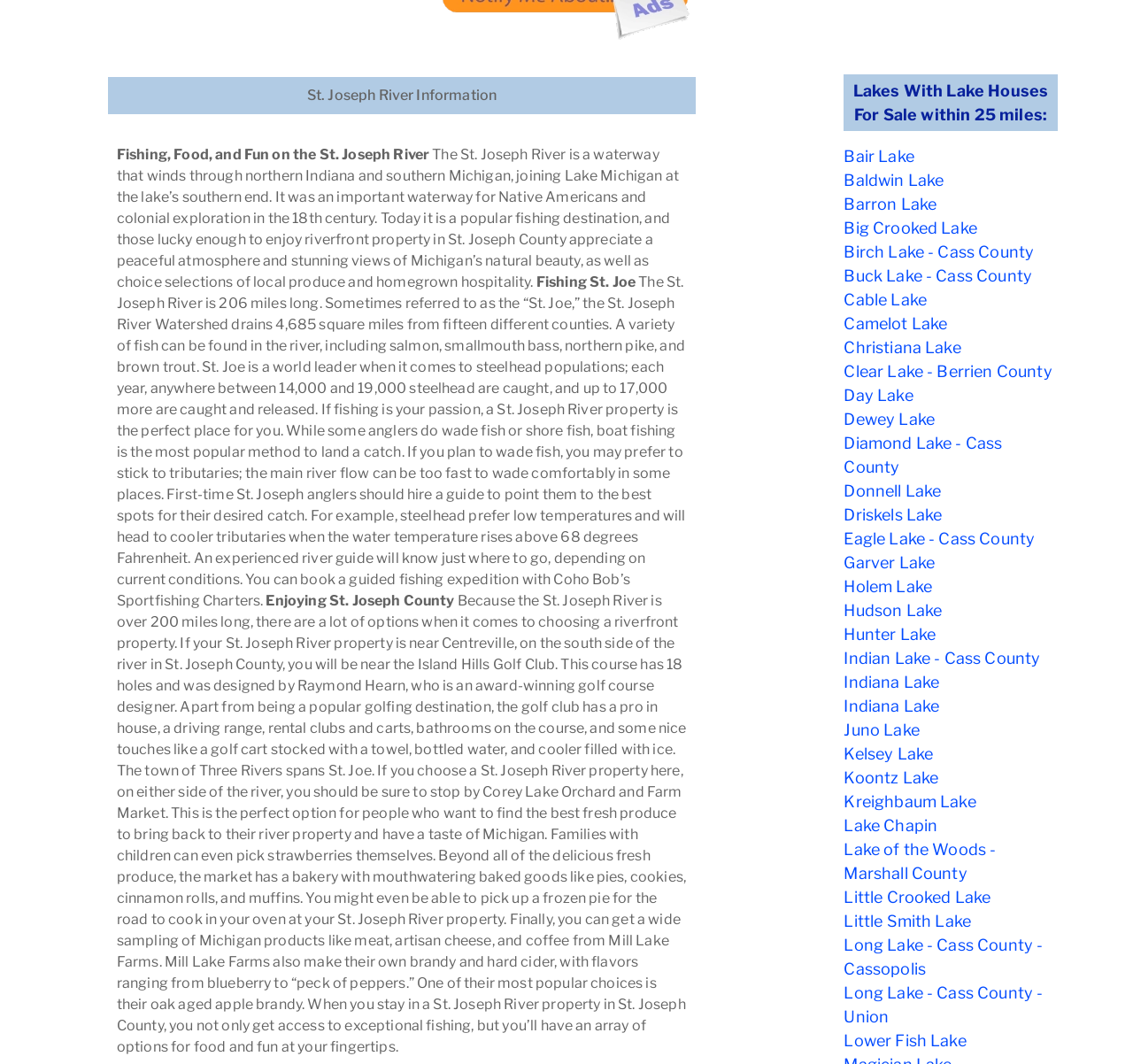What is the category of lakes listed on this webpage?
Using the information from the image, give a concise answer in one word or a short phrase.

Lakes with lake houses for sale